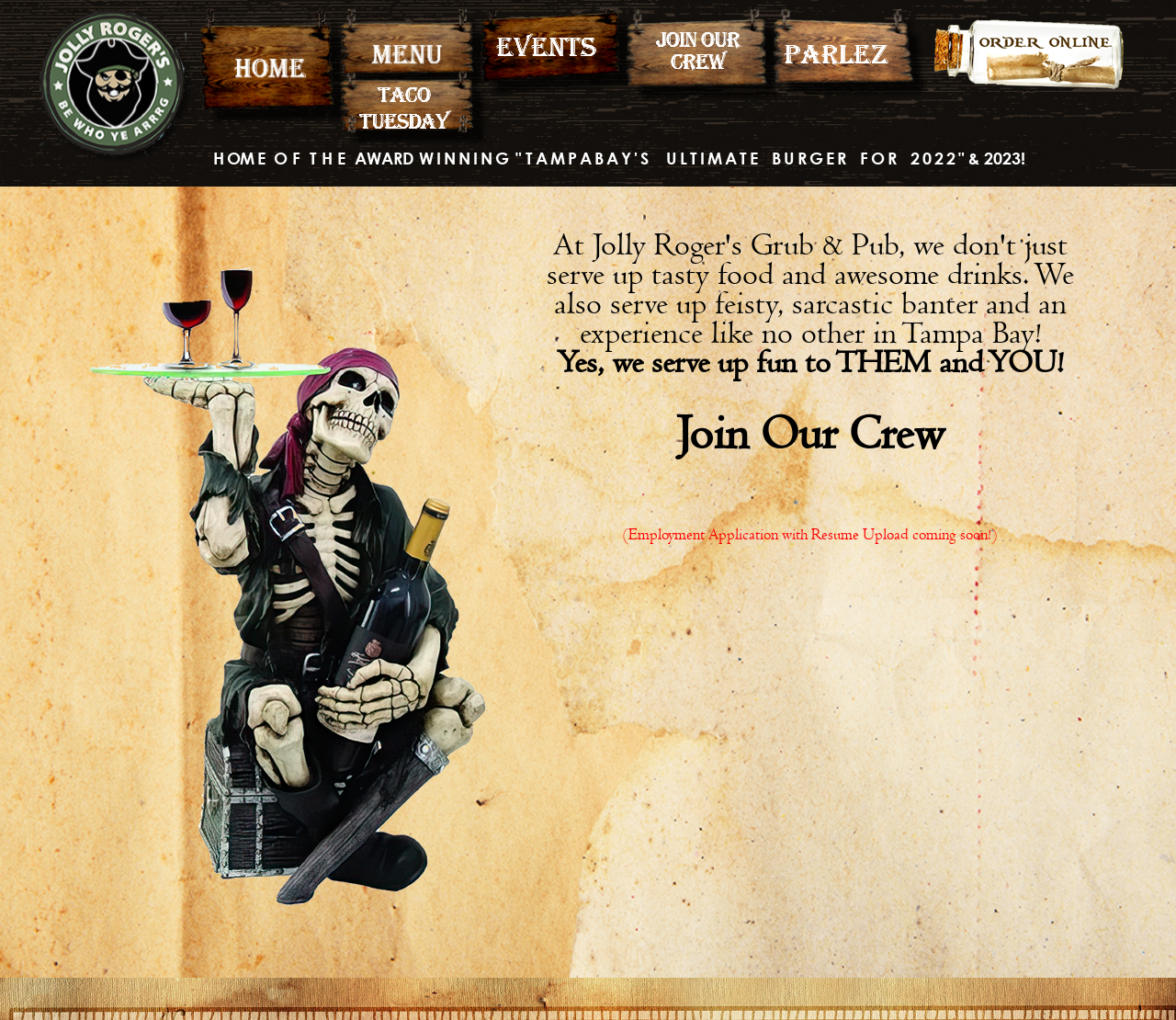Please reply to the following question with a single word or a short phrase:
What is the purpose of the 'Join Our Crew' section?

Employment Application